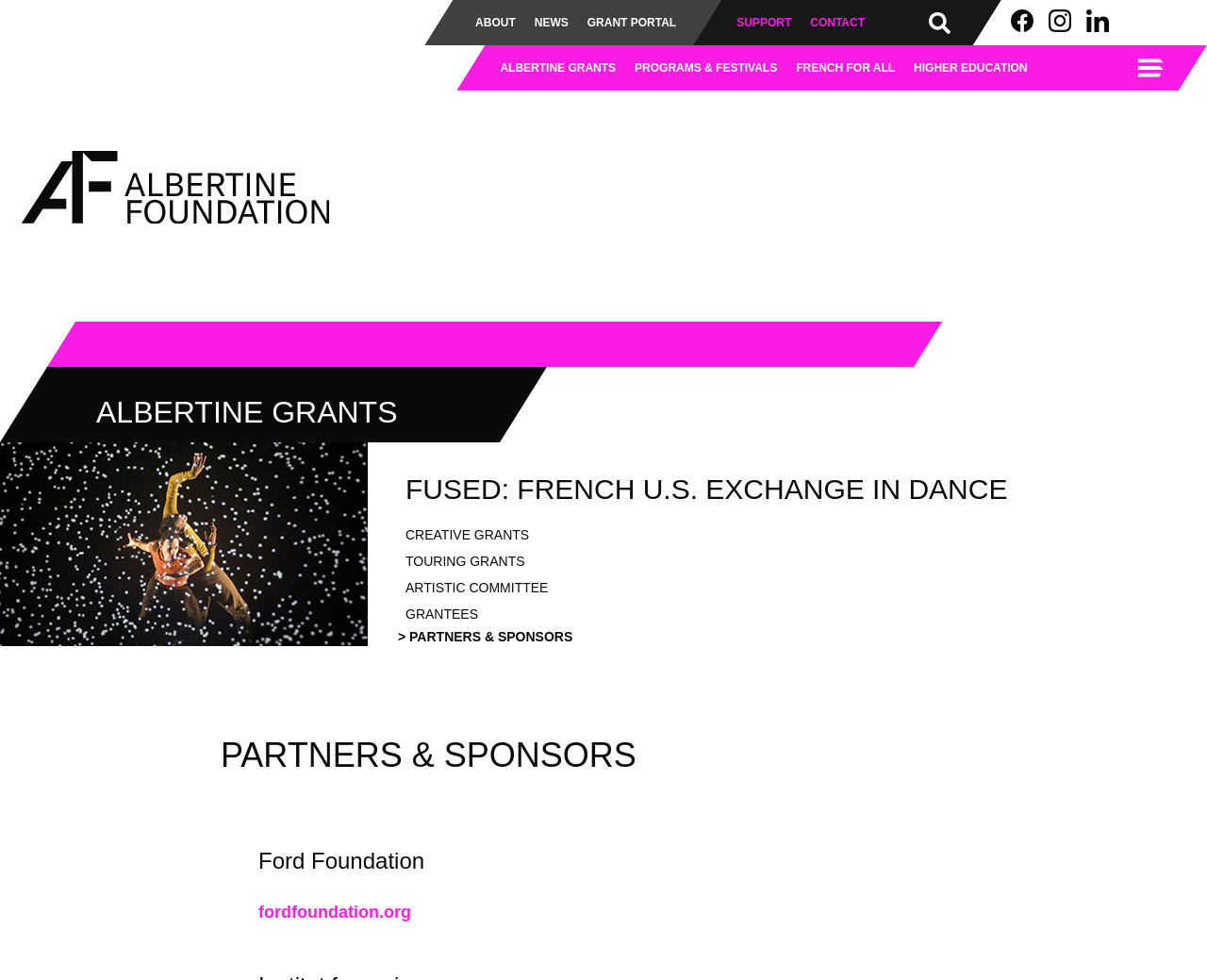How many social media links are there?
Respond to the question with a single word or phrase according to the image.

3